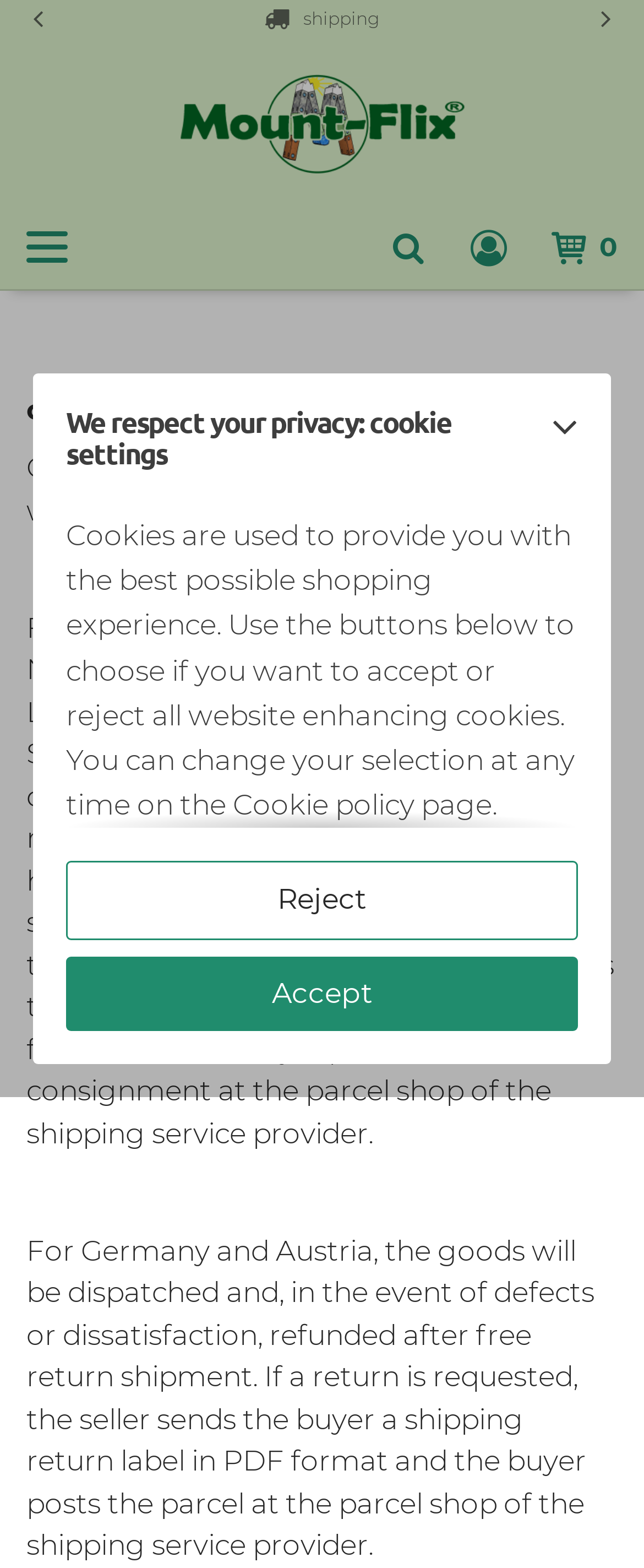Find the bounding box coordinates for the area that should be clicked to accomplish the instruction: "View your basket".

[0.851, 0.144, 0.959, 0.171]